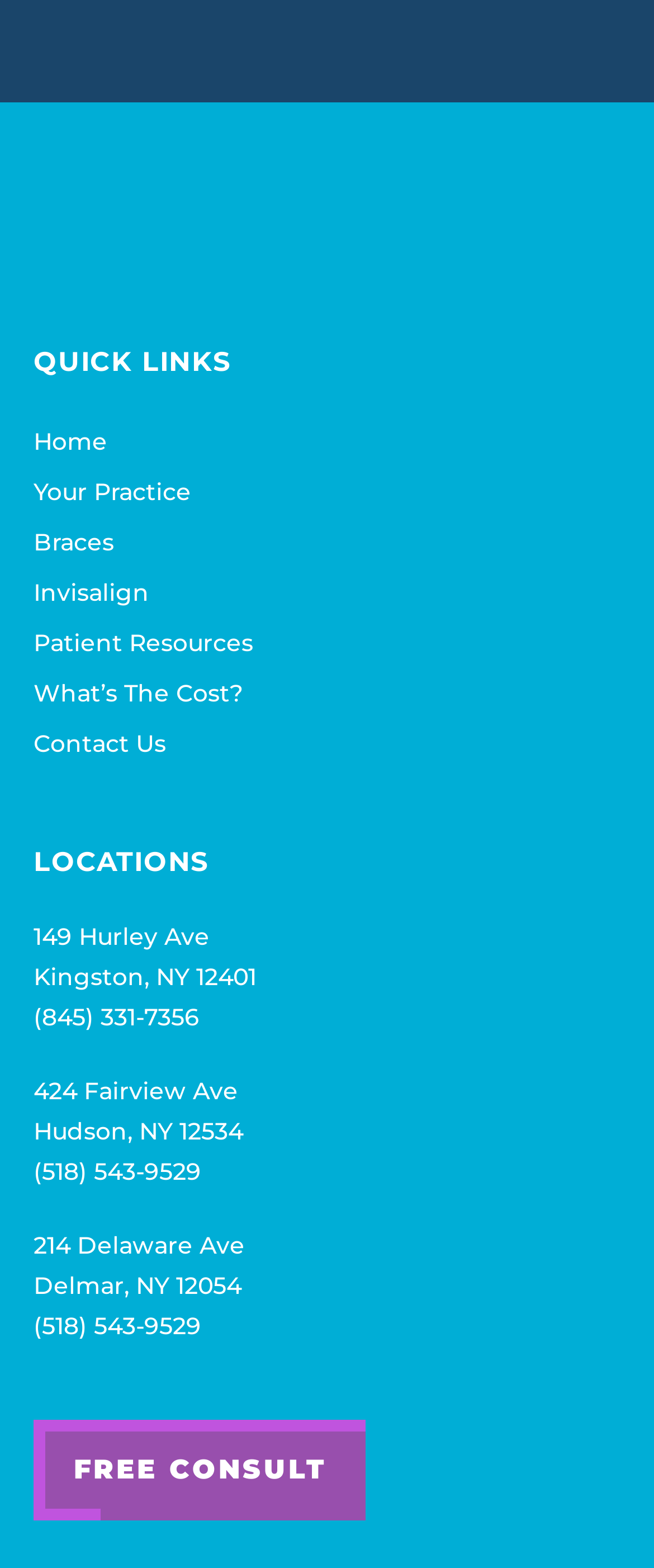How many locations are listed on the website?
Offer a detailed and full explanation in response to the question.

There are three locations listed on the website which are '149 Hurley Ave', '424 Fairview Ave', and '214 Delaware Ave' with corresponding addresses and phone numbers. These locations are listed under the 'LOCATIONS' section.